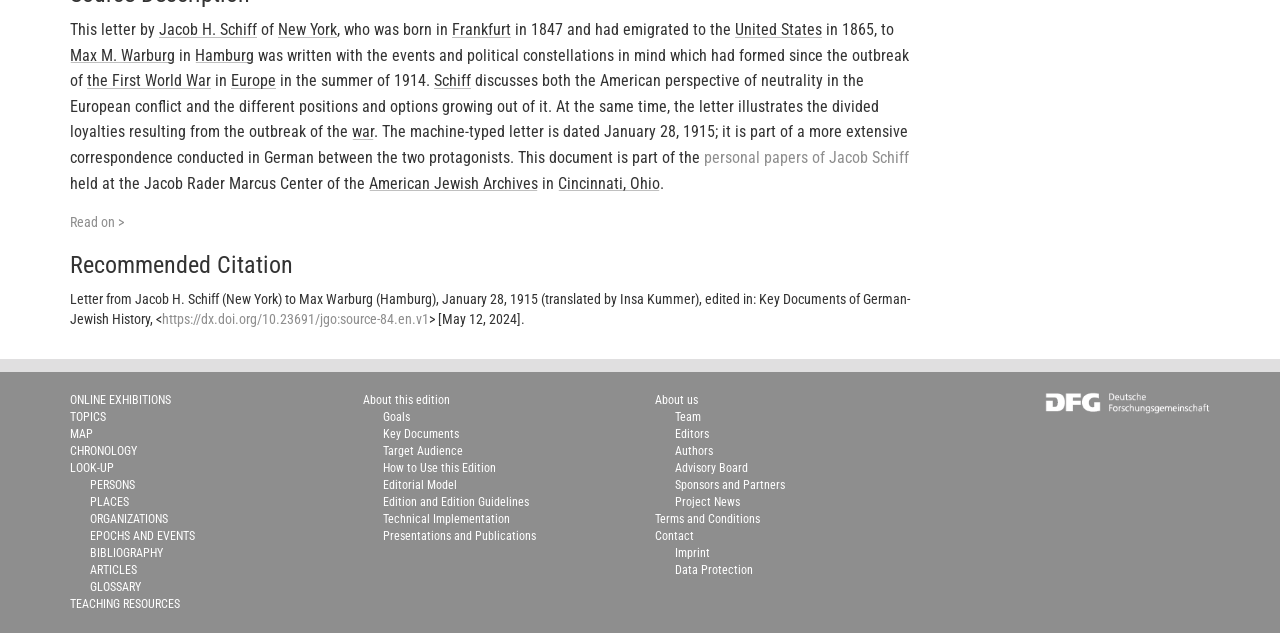Please find the bounding box coordinates (top-left x, top-left y, bottom-right x, bottom-right y) in the screenshot for the UI element described as follows: personal papers of Jacob Schiff

[0.55, 0.234, 0.71, 0.264]